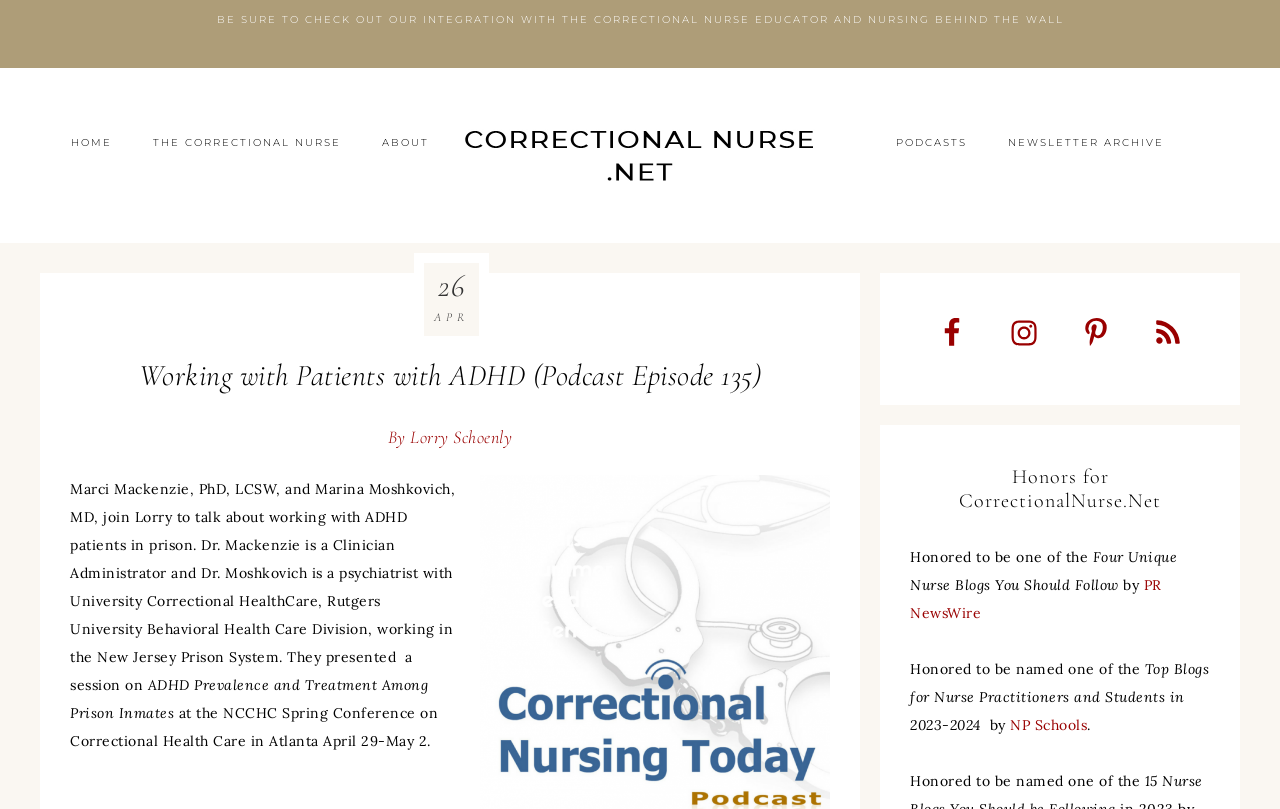Find the bounding box coordinates corresponding to the UI element with the description: "The Correctional Nurse". The coordinates should be formatted as [left, top, right, bottom], with values as floats between 0 and 1.

[0.105, 0.146, 0.28, 0.208]